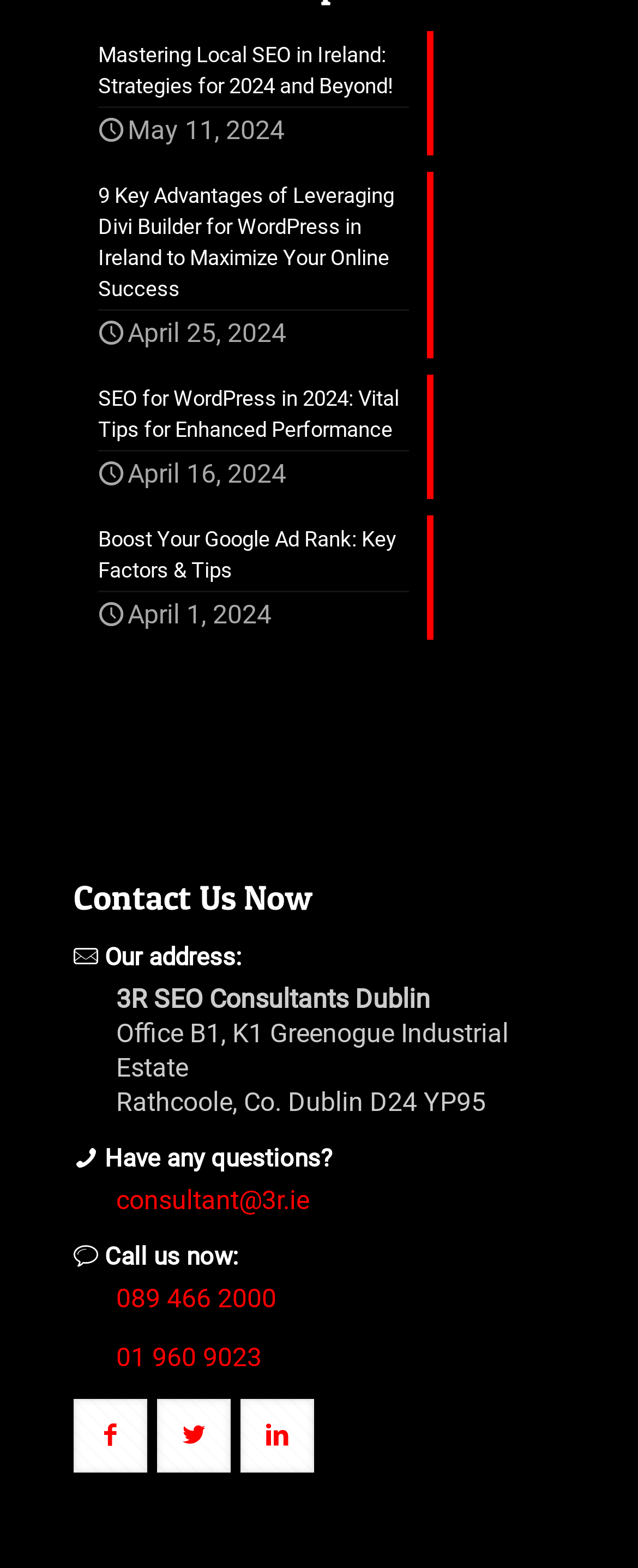Determine the bounding box coordinates for the element that should be clicked to follow this instruction: "View the '2023 Mark of excellence' badge". The coordinates should be given as four float numbers between 0 and 1, in the format [left, top, right, bottom].

[0.115, 0.476, 0.246, 0.496]